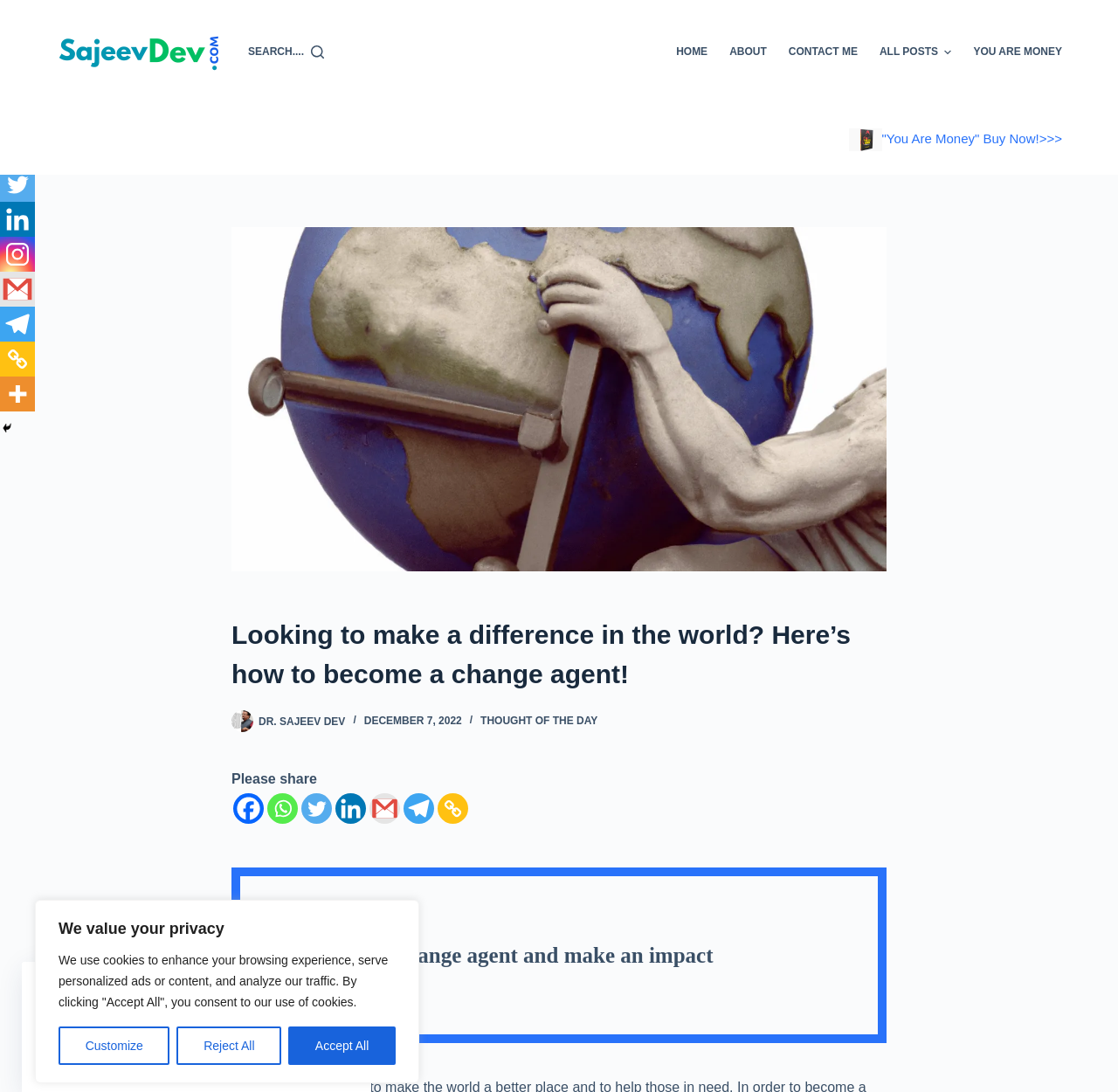Write an extensive caption that covers every aspect of the webpage.

This webpage is about making a positive impact in the world and becoming a change agent. At the top, there is a header menu with options like "HOME", "ABOUT", "CONTACT ME", and "ALL POSTS". Below the header, there is a prominent heading that reads "Looking to make a difference in the world? Here's how to become a change agent!" accompanied by a subheading and an image of Dr. Sajeev Dev.

On the left side, there are social media links to Facebook, Whatsapp, Twitter, Linkedin, Instagram, Gmail, Telegram, and Copy Link. These links are repeated at the bottom of the page as well.

The main content of the page is divided into sections. The first section has a quote "Become a change agent and make an impact" in a blockquote format. Below this, there is a call-to-action button "You Are Money" Buy Now!>>>, which is likely a link to purchase a book or a course.

There are also cookie consent notifications at the top and bottom of the page, with options to accept, decline, or customize cookie settings. Additionally, there is a search bar at the top right corner of the page.

The overall layout of the page is clean, with a focus on the main heading and the call-to-action button. The social media links and cookie notifications are neatly organized and do not distract from the main content.